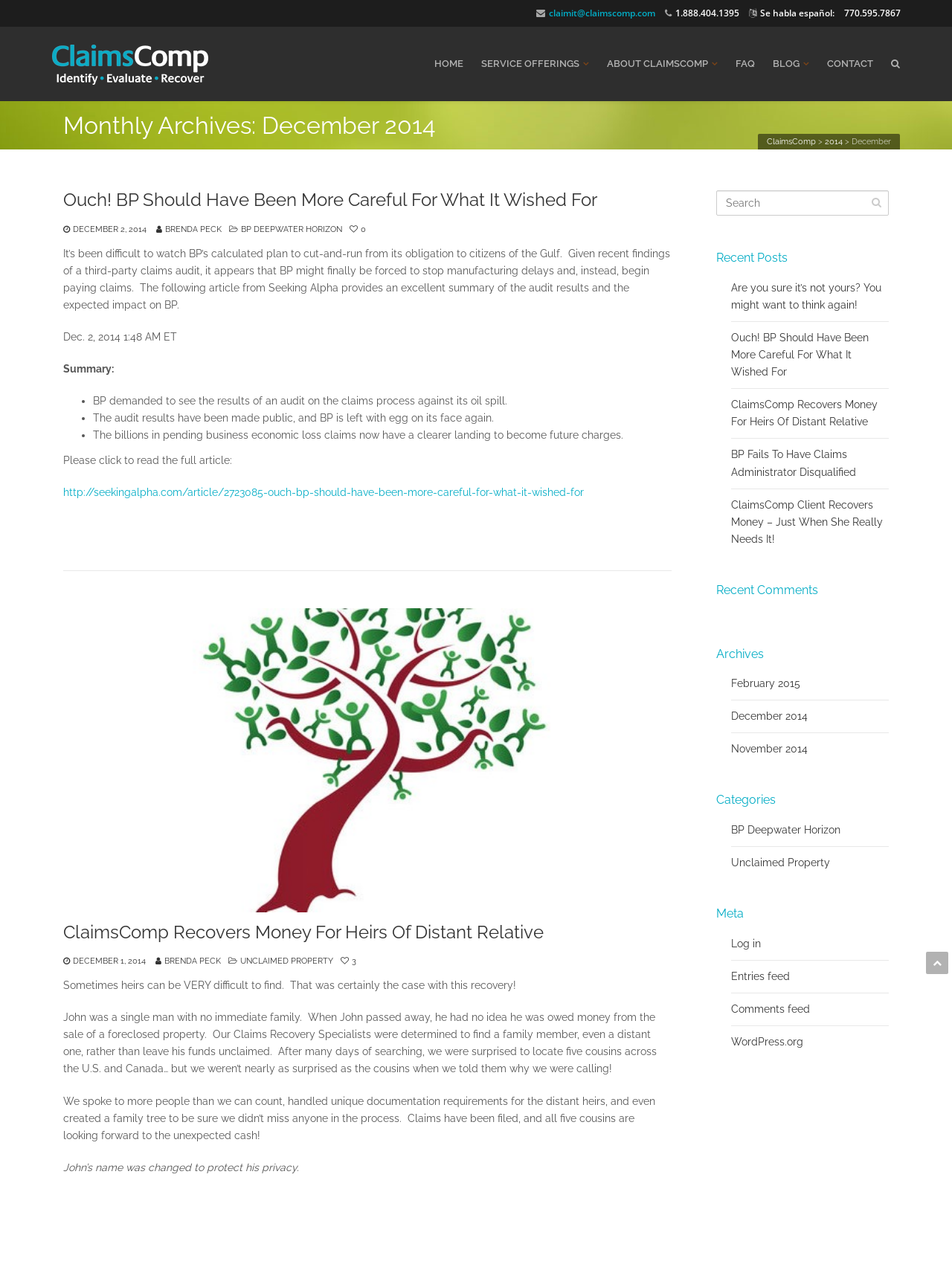What is the category of the article about BP's oil spill?
Refer to the screenshot and answer in one word or phrase.

BP Deepwater Horizon